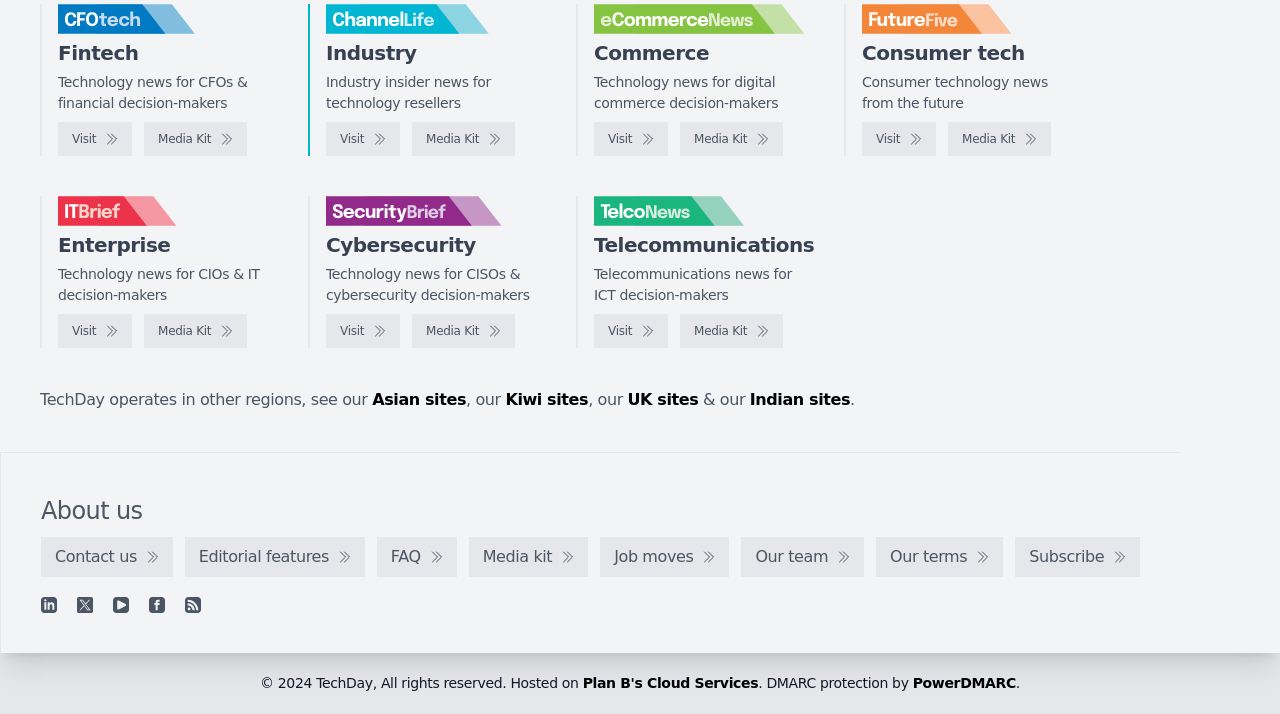Please locate the bounding box coordinates for the element that should be clicked to achieve the following instruction: "Visit CFOtech". Ensure the coordinates are given as four float numbers between 0 and 1, i.e., [left, top, right, bottom].

[0.045, 0.171, 0.103, 0.218]